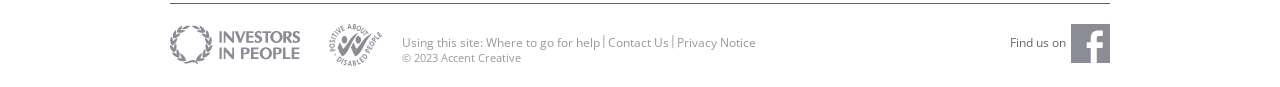Using the element description provided, determine the bounding box coordinates in the format (top-left x, top-left y, bottom-right x, bottom-right y). Ensure that all values are floating point numbers between 0 and 1. Element description: Accent Creative

[0.345, 0.579, 0.407, 0.752]